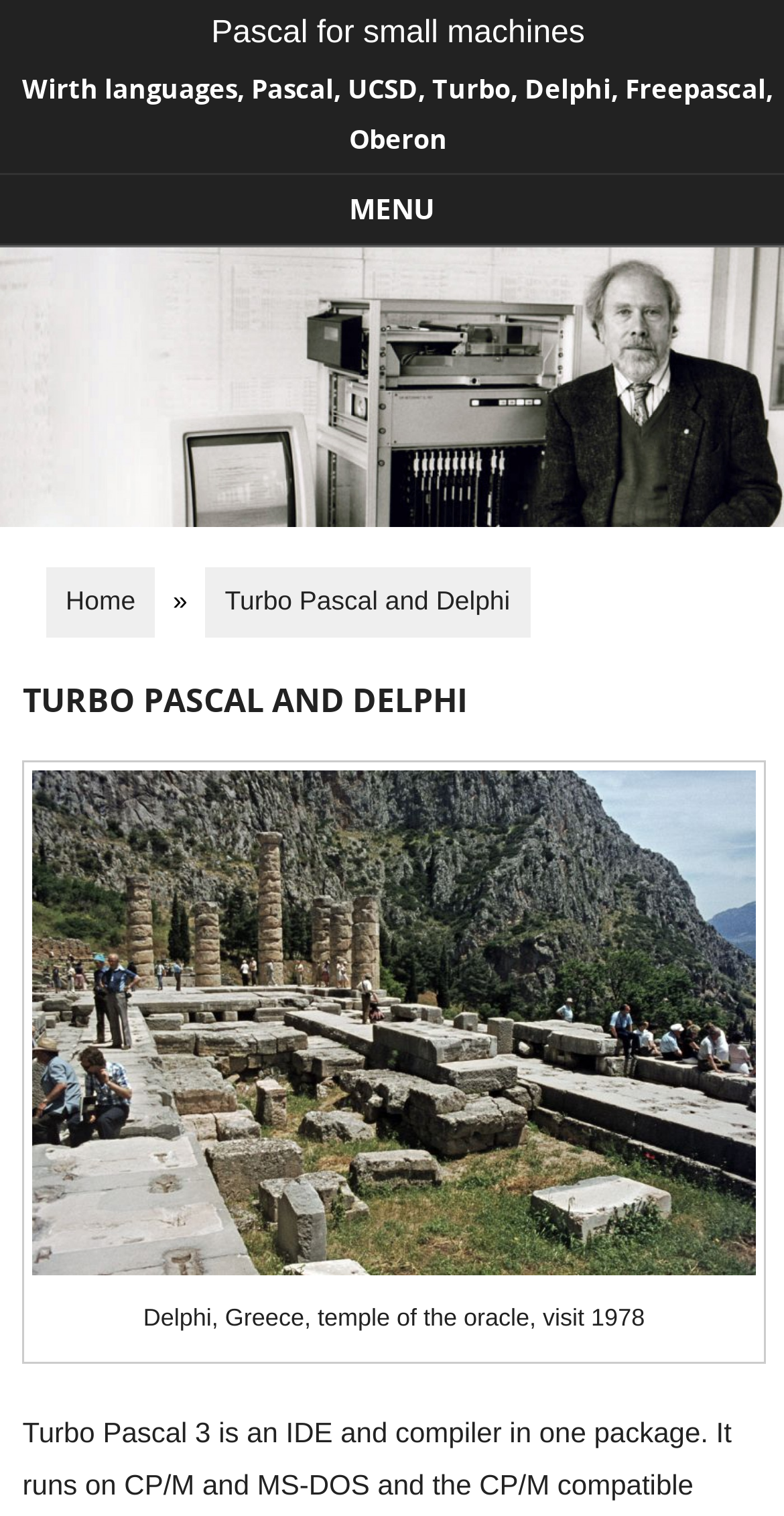Create an elaborate caption that covers all aspects of the webpage.

The webpage is about Turbo Pascal and Delphi, with a focus on Pascal programming for small machines. At the top, there is a heading that reads "Pascal for small machines" with a link to the same title. Below this, there is a list of keywords related to Pascal programming, including Wirth languages, UCSD, Turbo, Delphi, Freepascal, and Oberon.

To the right of the keywords, there is a menu section with a heading that reads "MENU". Below this, there is a link to "Skip to content". Further down, there is another link to "Pascal for small machines" with an image to its left, which takes up most of the width of the page.

On the left side of the page, there is a navigation menu with links to "Home" and "Turbo Pascal and Delphi". The latter link has a heading that reads "TURBO PASCAL AND DELPHI" and an image below it, which is described as "gr782dia266" and has a caption that reads "Delphi, Greece, temple of the oracle, visit 1978".